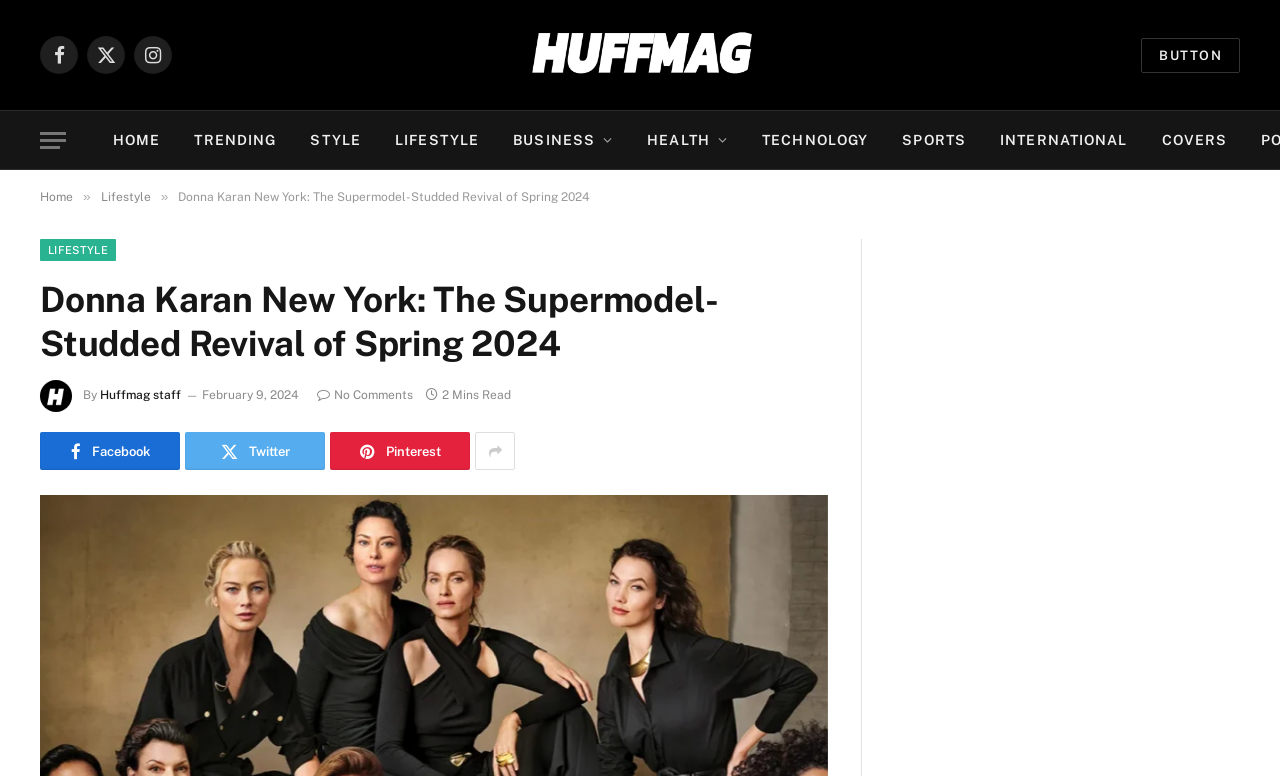Please use the details from the image to answer the following question comprehensively:
How many minutes does it take to read the article?

I determined the answer by looking at the static text '2 Mins Read', which suggests that it takes 2 minutes to read the article.